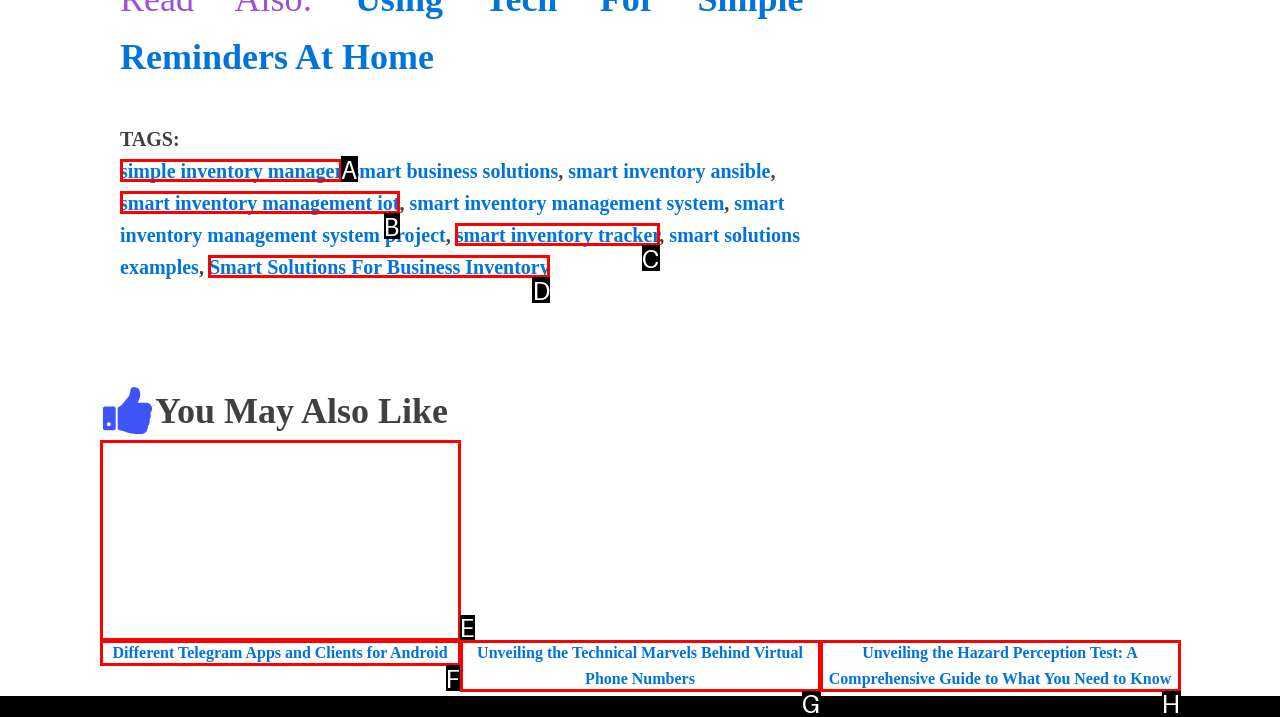Tell me which one HTML element best matches the description: For professionals
Answer with the option's letter from the given choices directly.

None